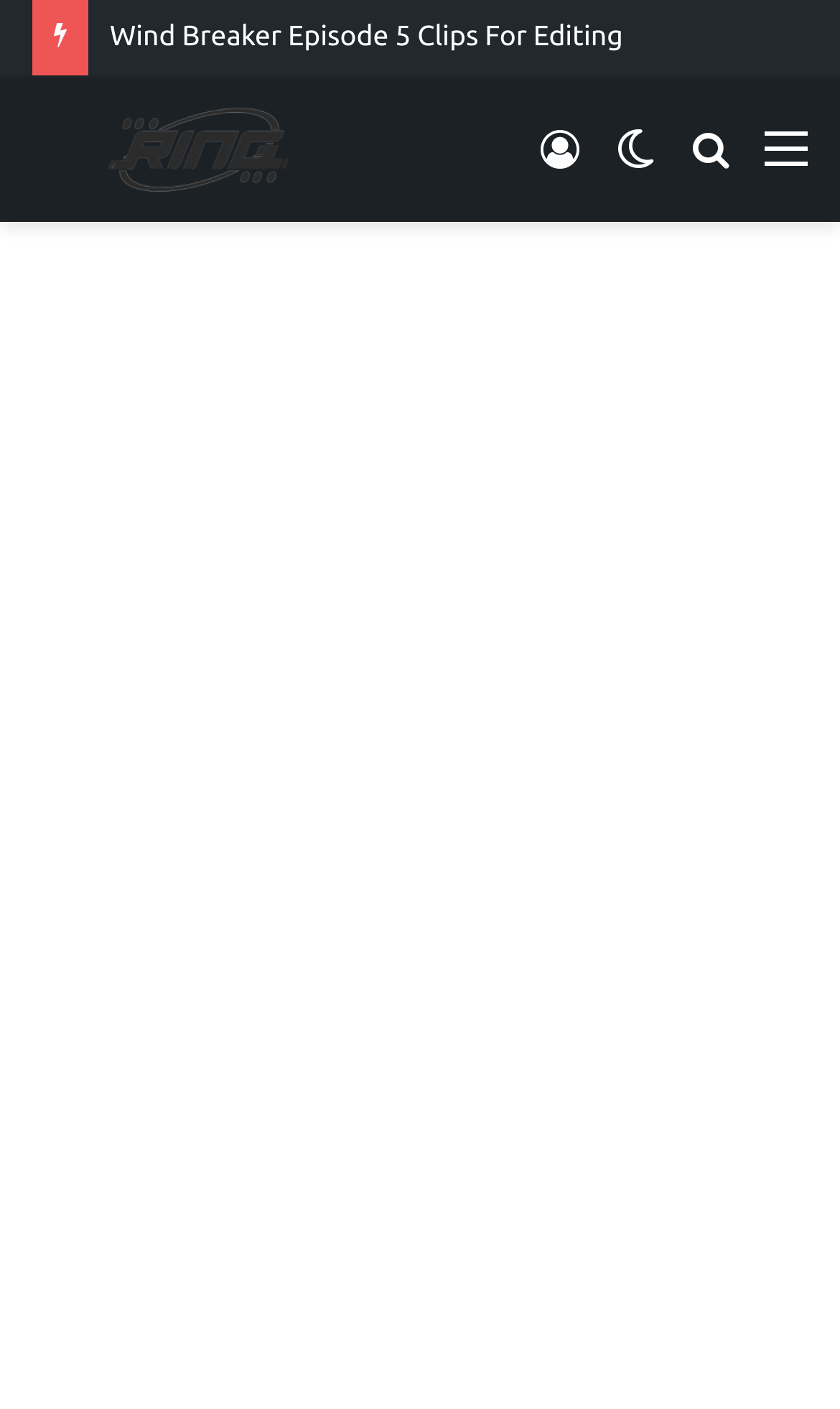Create an in-depth description of the webpage, covering main sections.

The webpage is about Jujutsu Kaisen Shibuya Arc Opening Clips For Editing, as indicated by the title. At the top of the page, there are two navigation bars, a secondary navigation and a primary navigation, which take up about 15% of the page's vertical space. 

In the primary navigation, there are five links: "ringwitdaclips.com" with an accompanying image, "Menu", "Search for", "Switch skin", and "Log In". These links are positioned horizontally, with "ringwitdaclips.com" on the left and "Log In" on the right. 

Below the navigation bars, there is a large iframe that occupies about 50% of the page's vertical space, which is labeled as an advertisement.